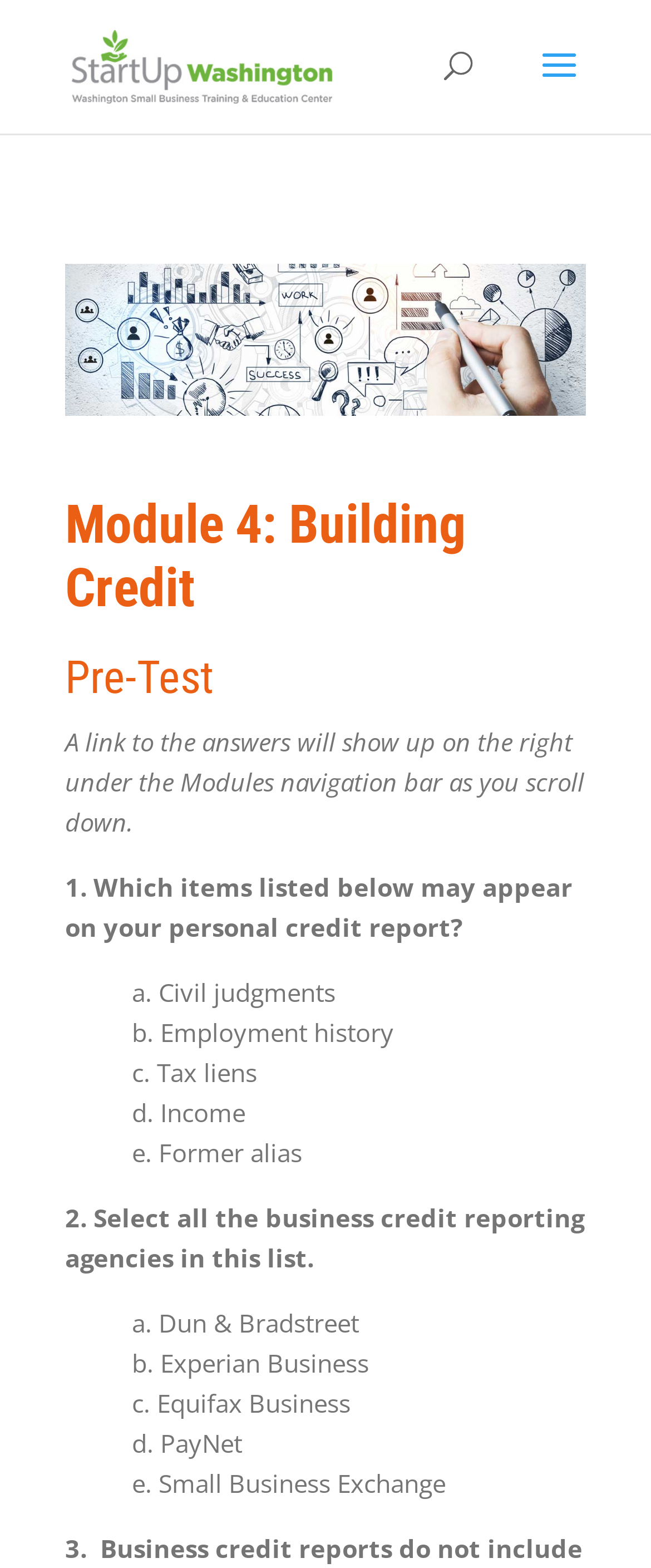What is the name of the startup?
Look at the screenshot and provide an in-depth answer.

The name of the startup is mentioned in the link at the top of the page, which is 'Startup Washington'. This is also confirmed by the image with the same name.